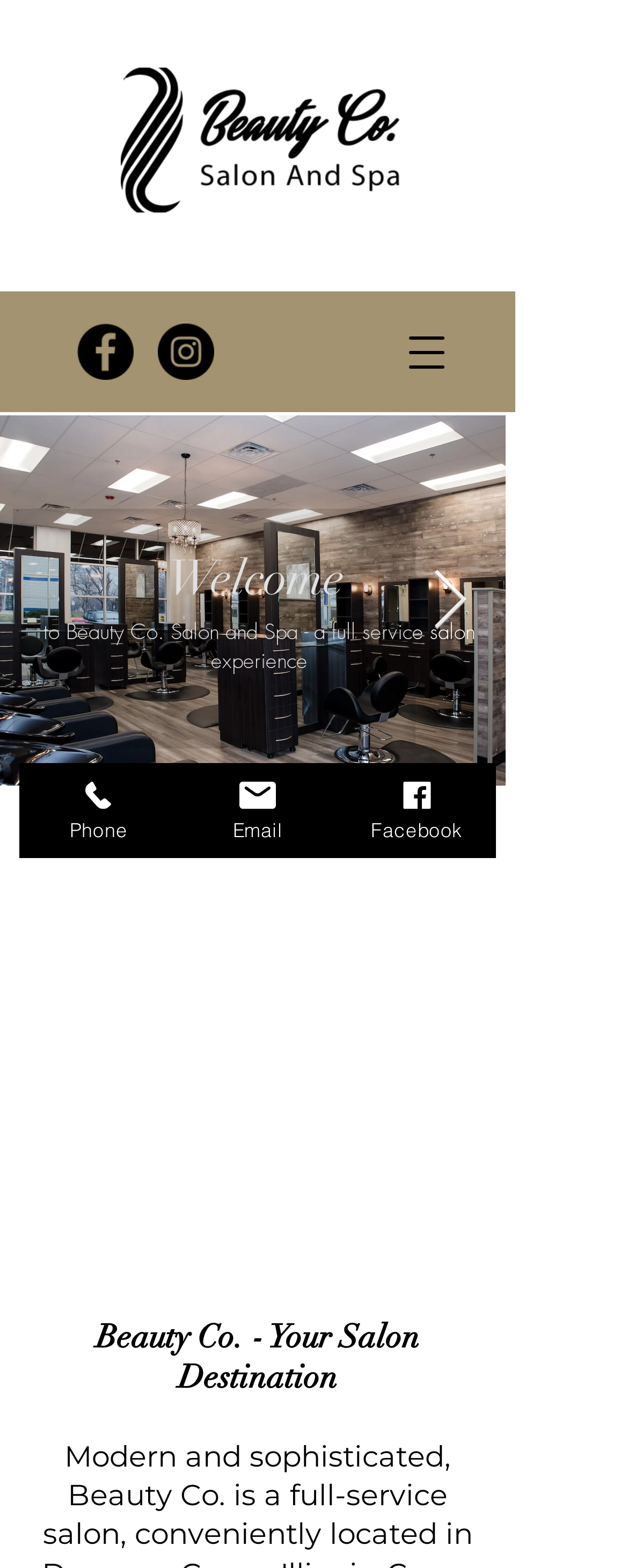Based on the description "Facebook", find the bounding box of the specified UI element.

[0.537, 0.487, 0.79, 0.547]